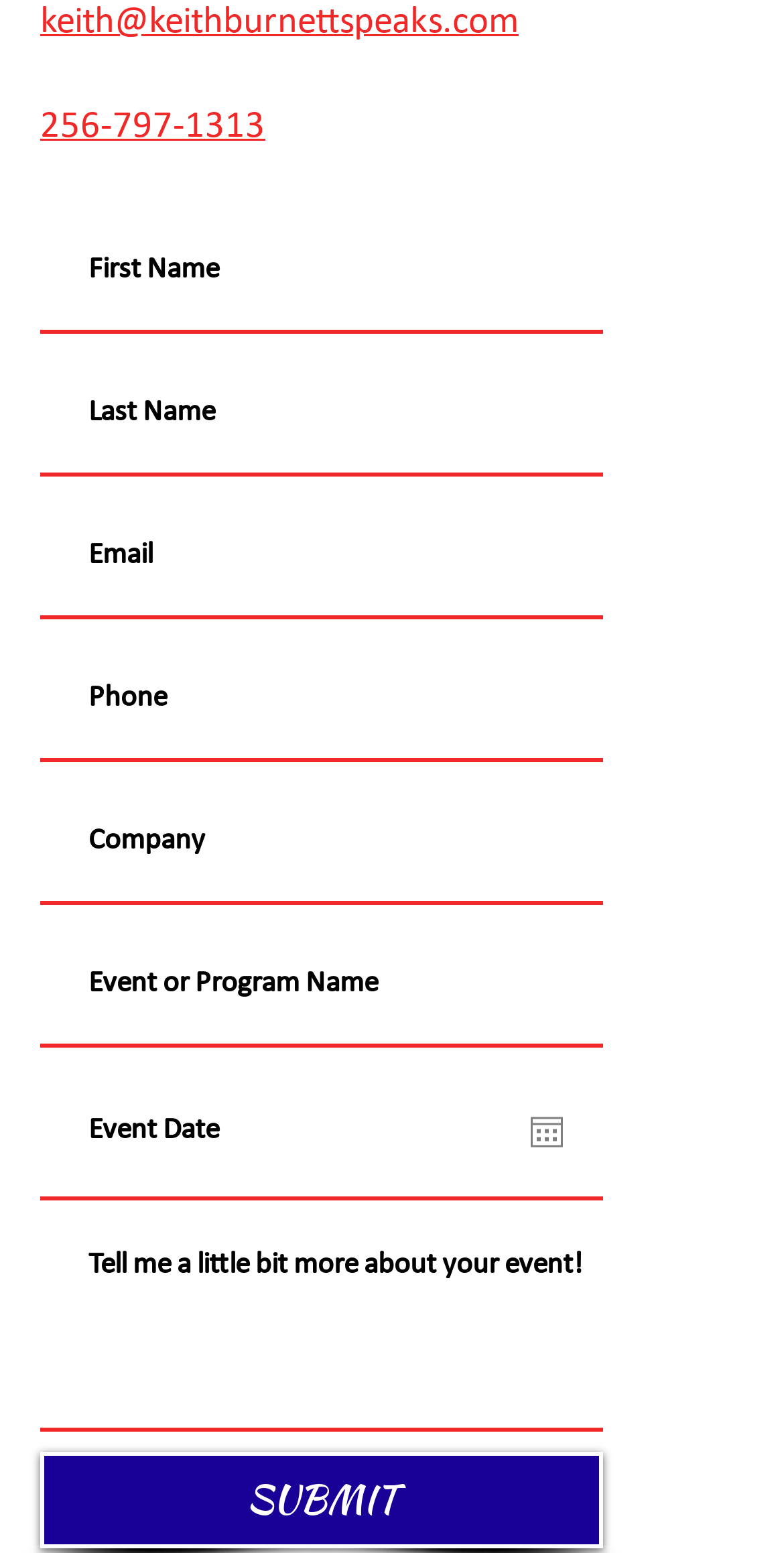Pinpoint the bounding box coordinates of the clickable element needed to complete the instruction: "Enter email". The coordinates should be provided as four float numbers between 0 and 1: [left, top, right, bottom].

[0.051, 0.32, 0.769, 0.399]